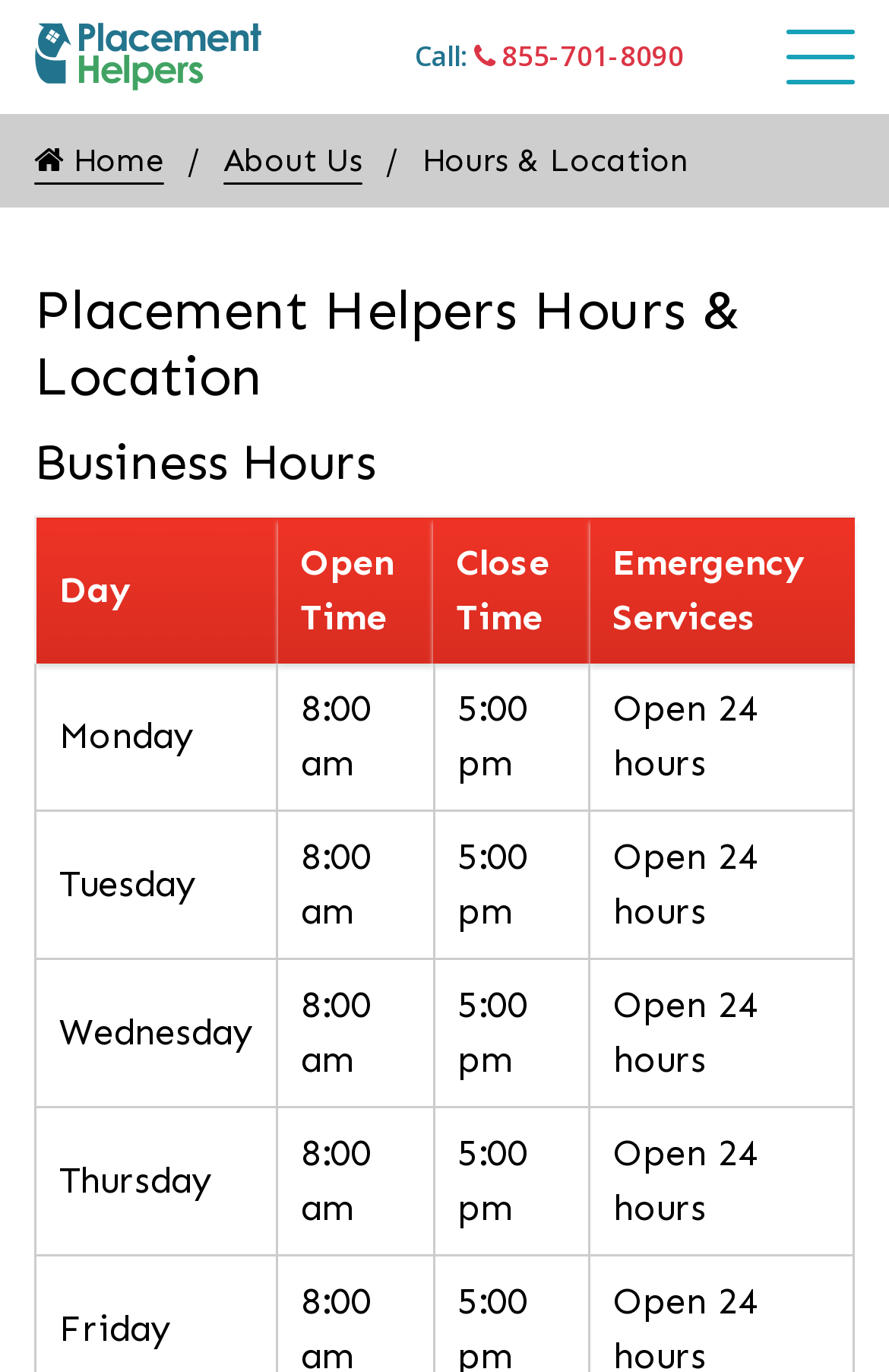Is Placement Helpers open 24 hours on Wednesday?
Analyze the screenshot and provide a detailed answer to the question.

I found the answer by looking at the table with the column headers 'Day', 'Open Time', 'Close Time', and 'Emergency Services'. In the row for Wednesday, the 'Emergency Services' column says 'Open 24 hours'.